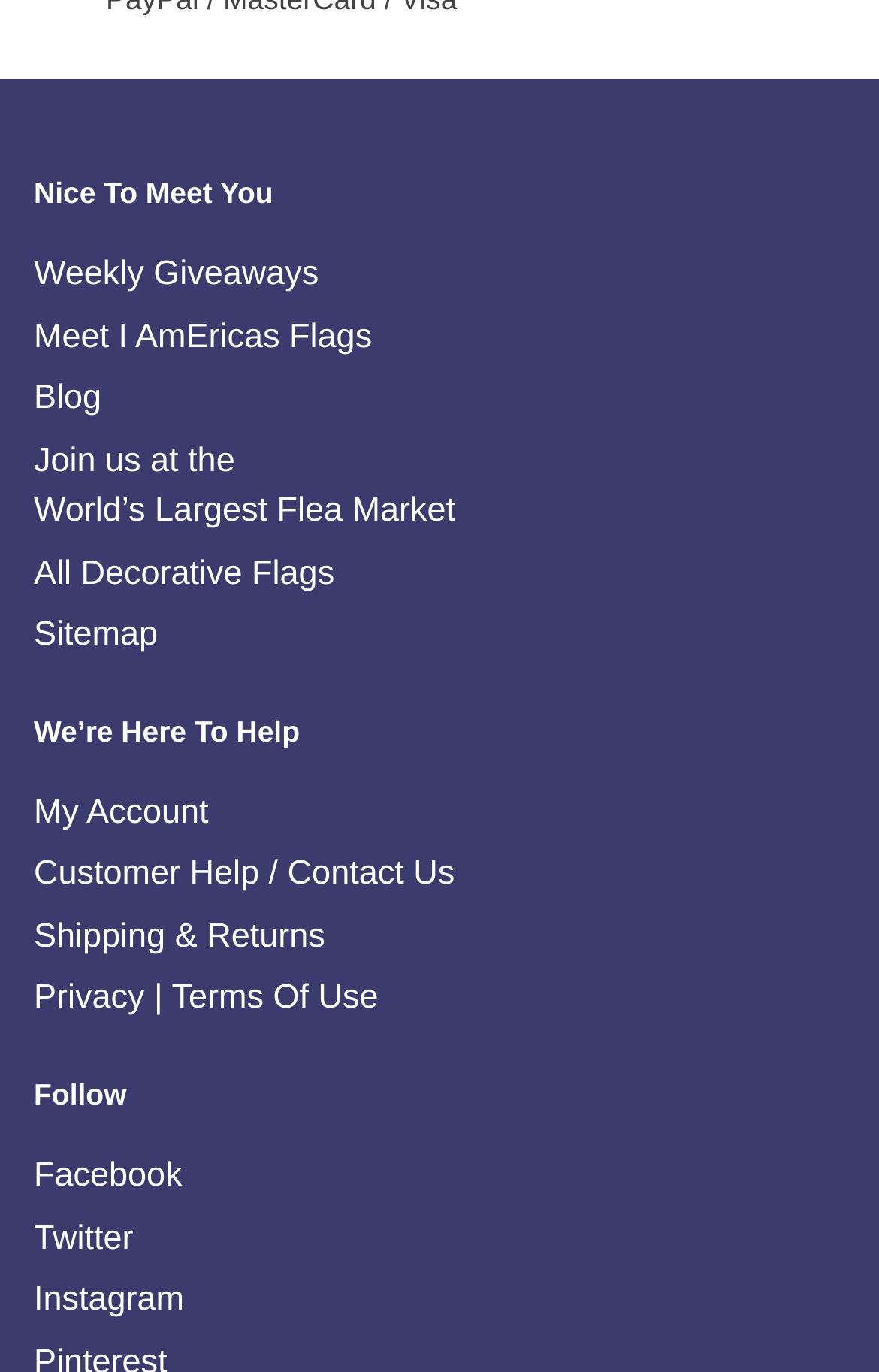What is the last link on the webpage?
Answer the question with a single word or phrase derived from the image.

Instagram